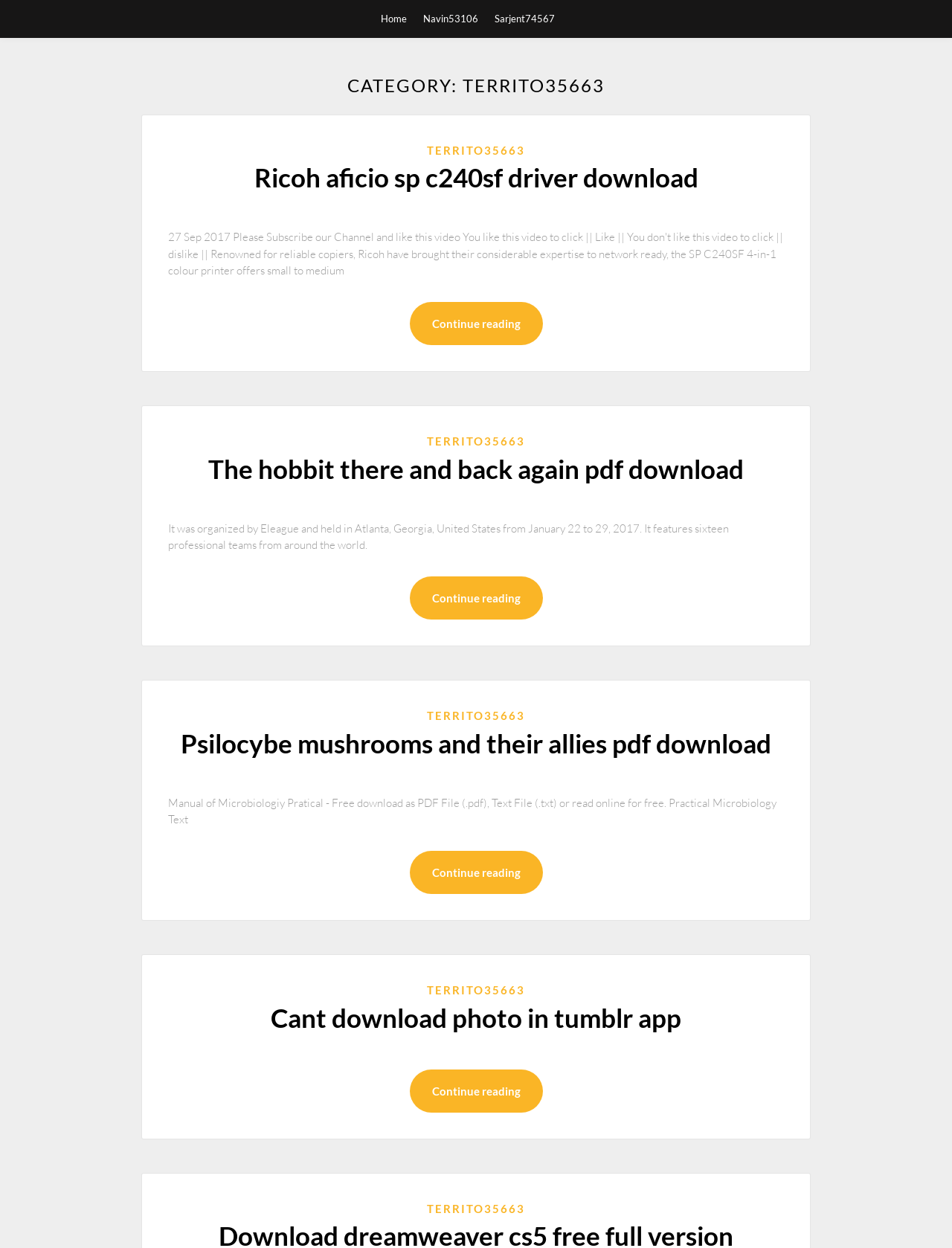What is the theme of the articles on this page?
Provide a well-explained and detailed answer to the question.

The articles on this page appear to be unrelated and cover a range of topics, including technology (Ricoh aficio sp c240sf driver download), literature (The hobbit there and back again pdf download), and miscellaneous topics (Psilocybe mushrooms and their allies pdf download, Cant download photo in tumblr app), suggesting a mixed theme.